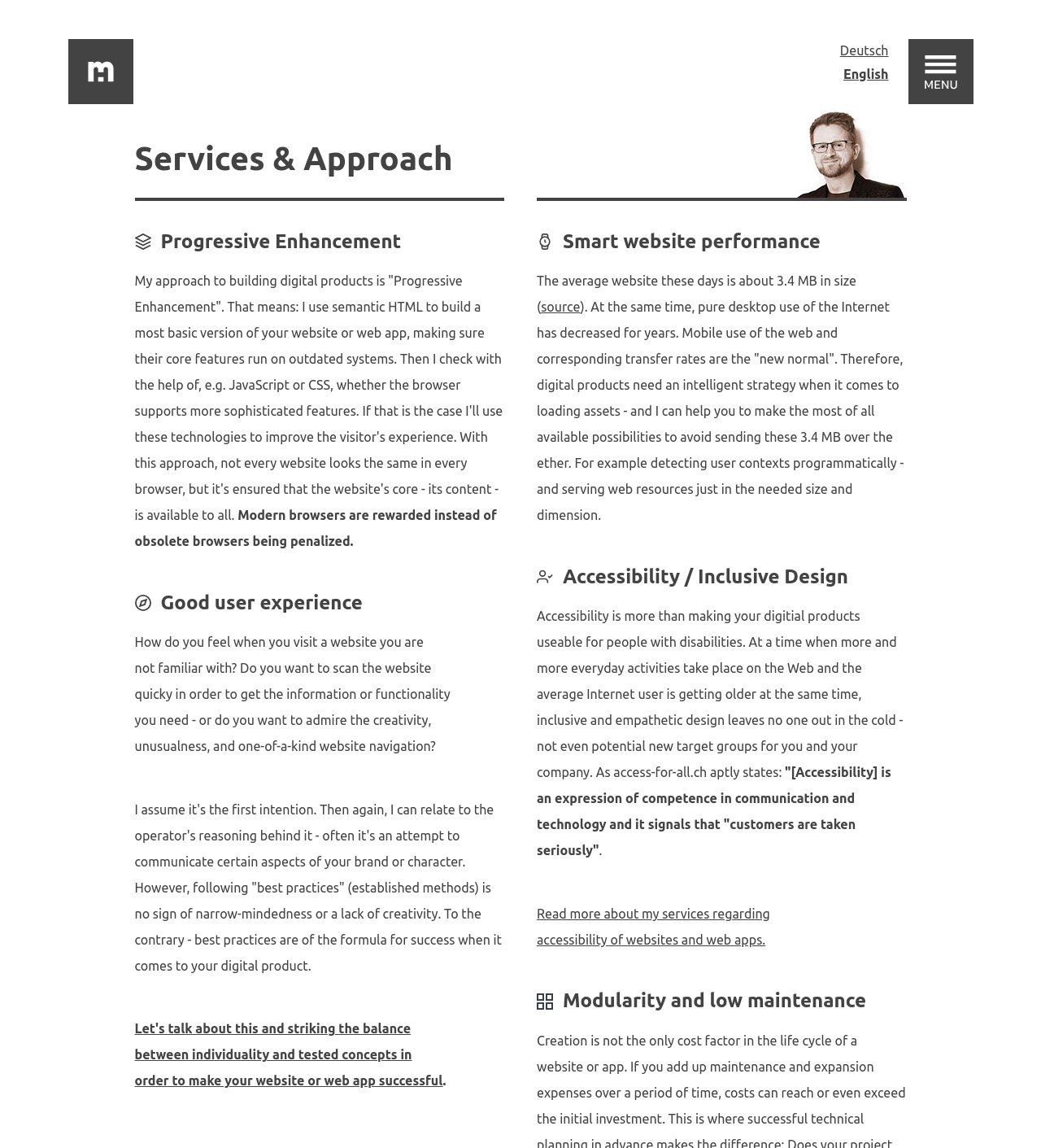What is the average size of a website today?
Please use the image to provide a one-word or short phrase answer.

3.4 MB